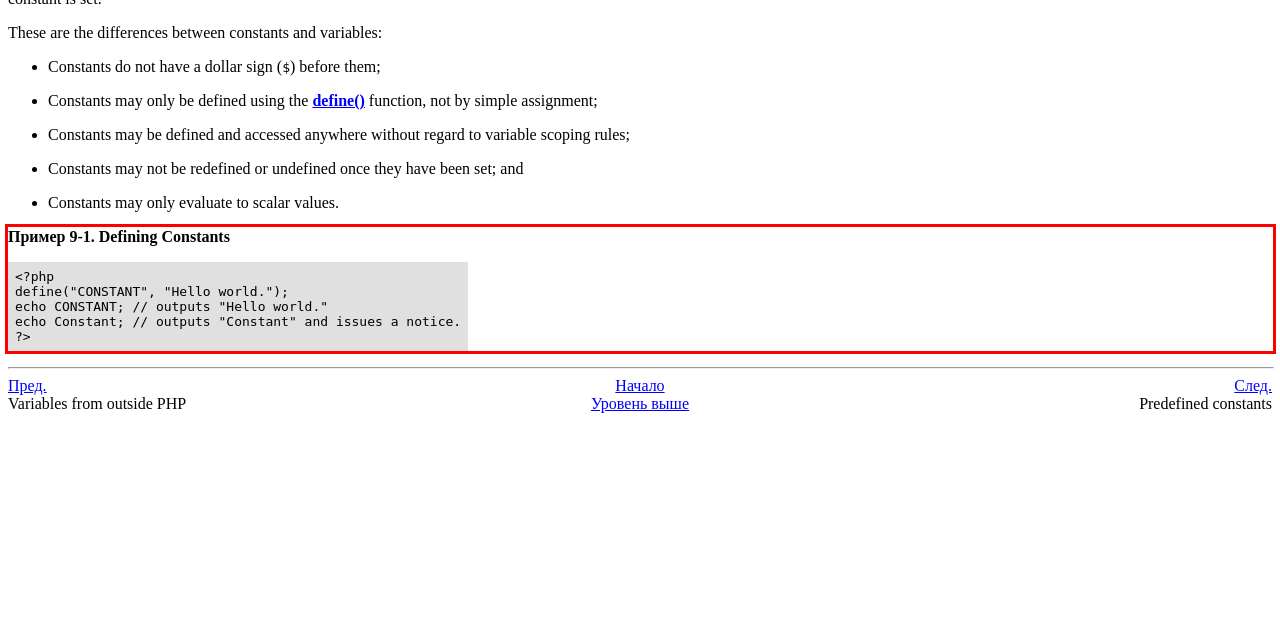Examine the webpage screenshot and use OCR to recognize and output the text within the red bounding box.

Пример 9-1. Defining Constants <?php define("CONSTANT", "Hello world."); echo CONSTANT; // outputs "Hello world." echo Constant; // outputs "Constant" and issues a notice. ?>